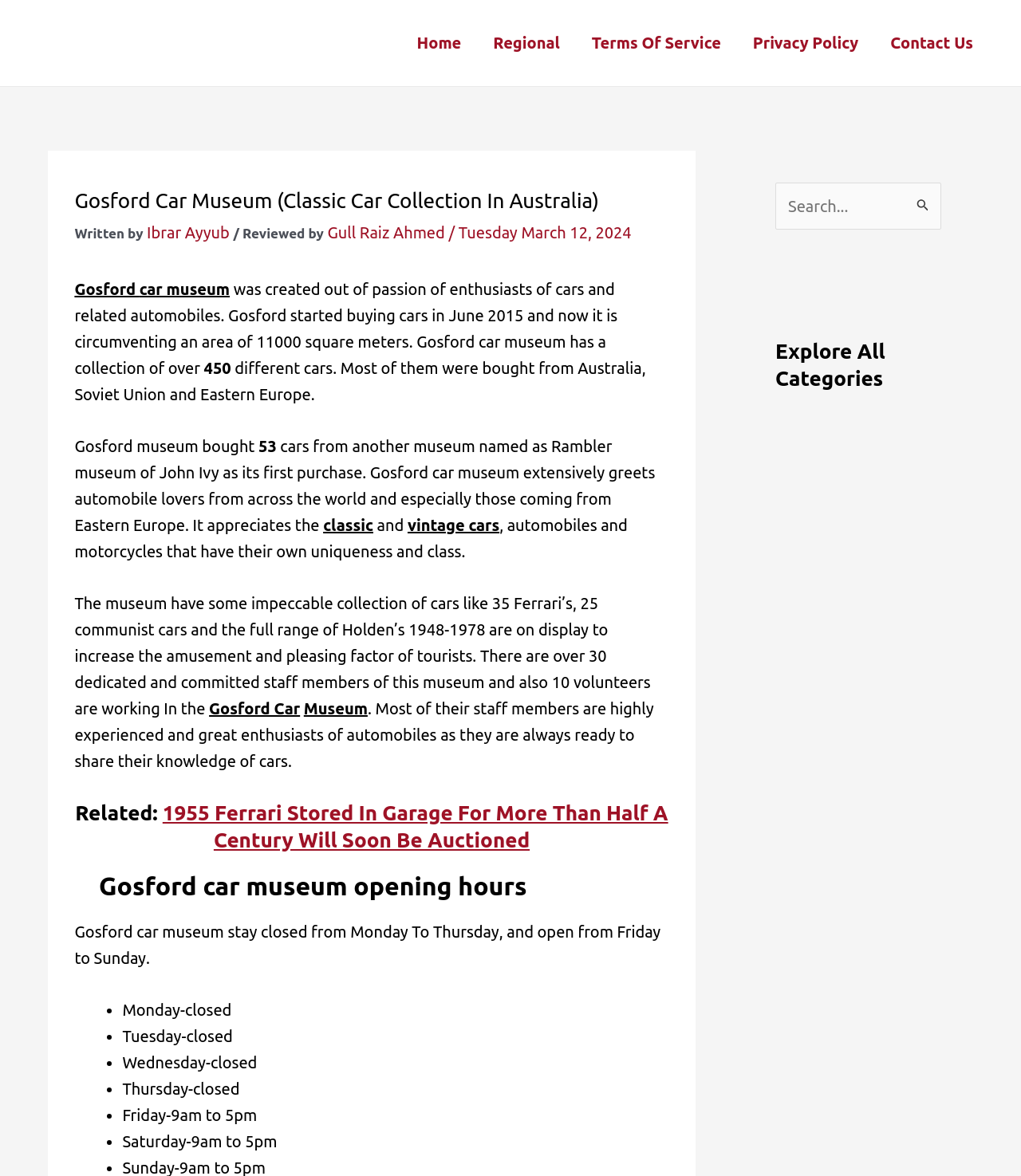Determine the bounding box coordinates for the UI element described. Format the coordinates as (top-left x, top-left y, bottom-right x, bottom-right y) and ensure all values are between 0 and 1. Element description: parent_node: Search for: name="s" placeholder="Search..."

[0.759, 0.155, 0.922, 0.195]